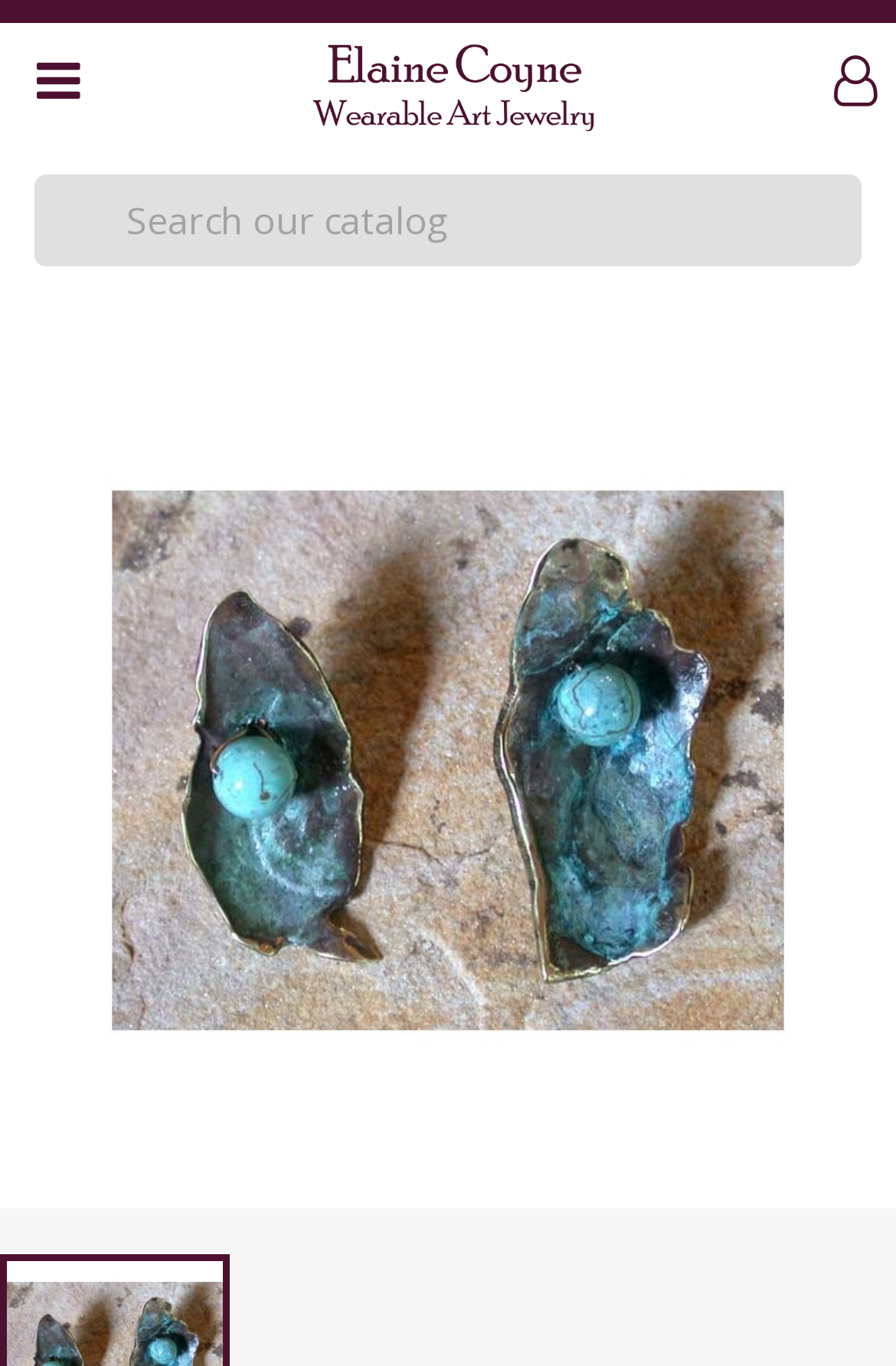What is the brand name of the earrings?
Using the visual information, answer the question in a single word or phrase.

Elaine Coyne